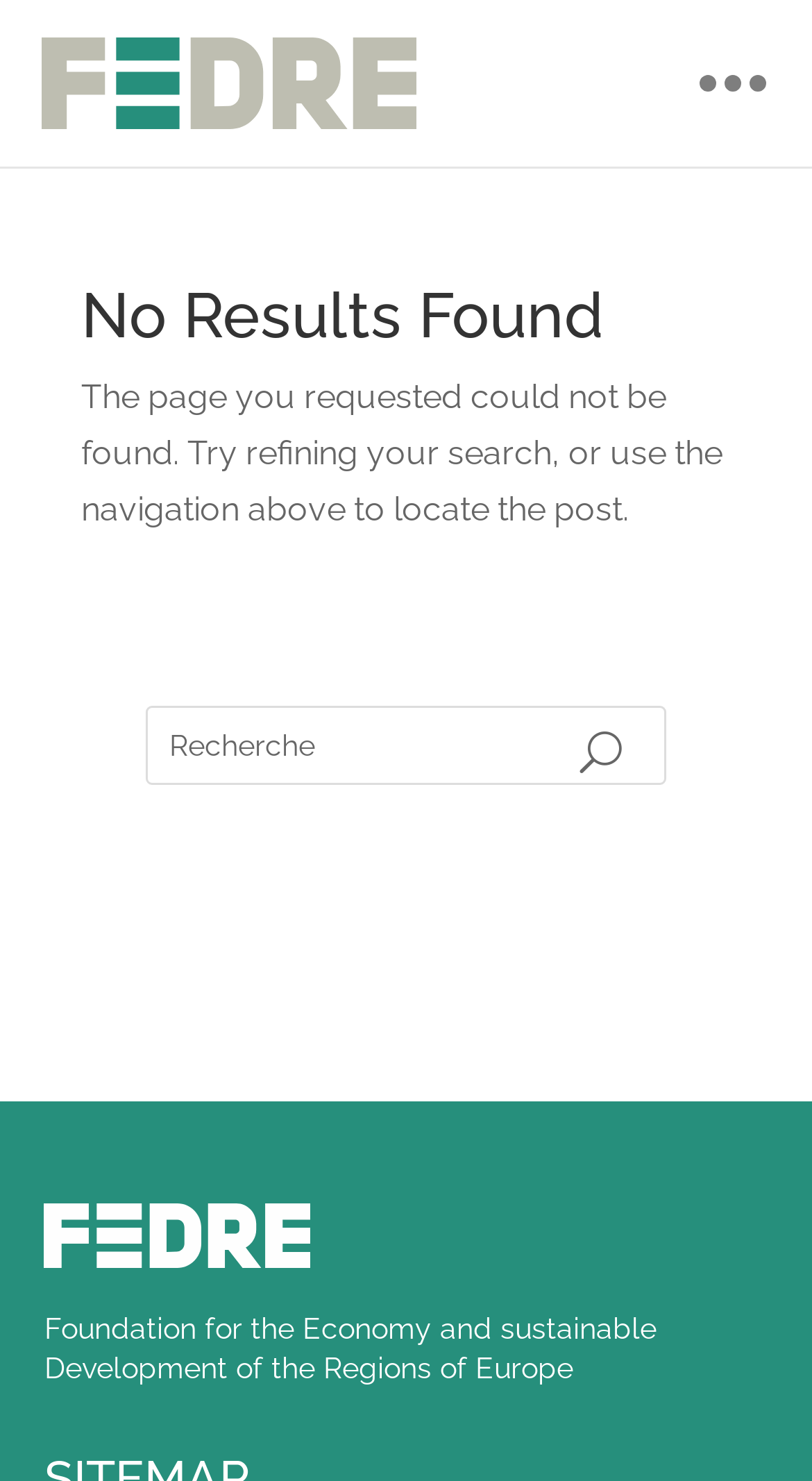What is the primary heading on this webpage?

No Results Found